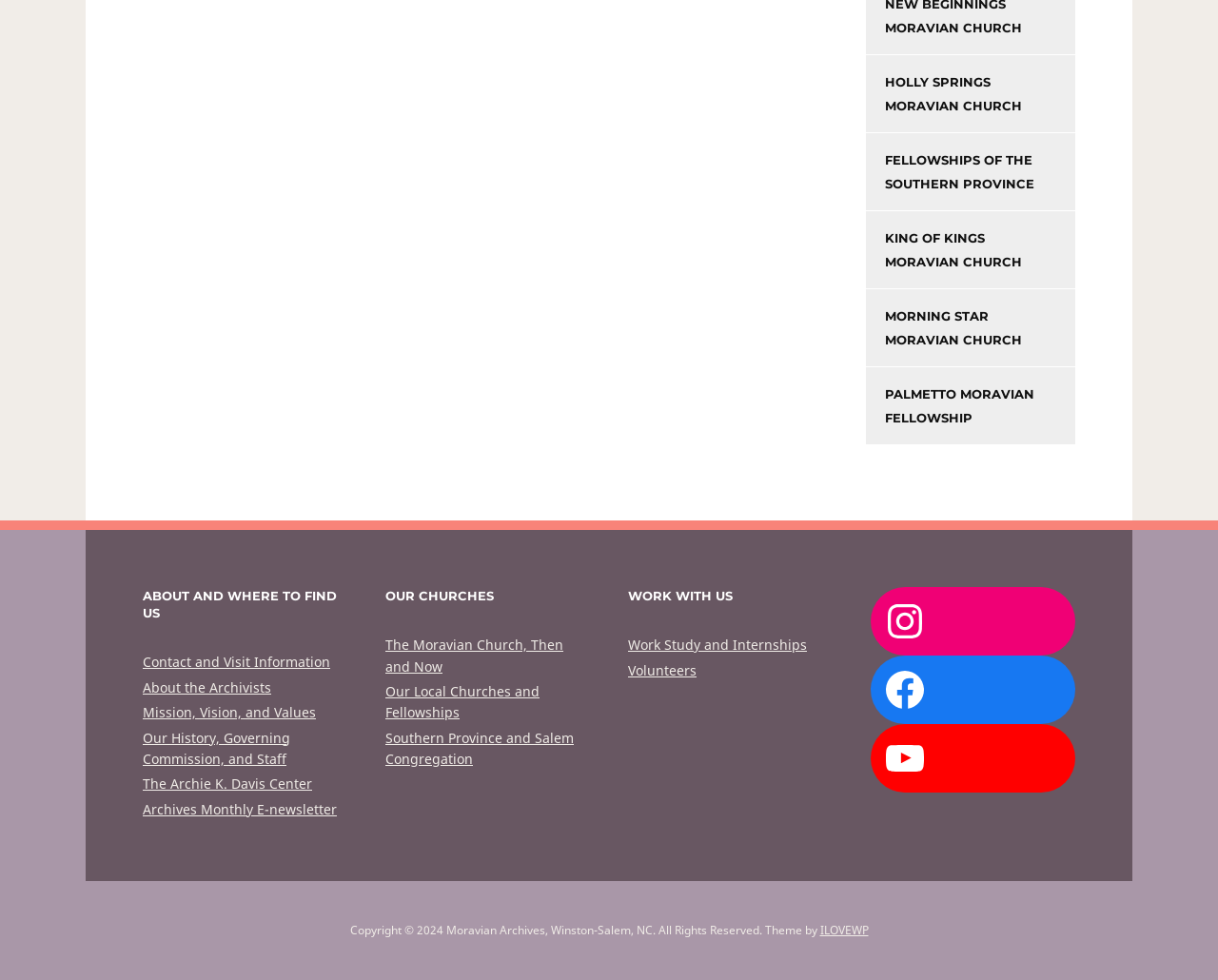Using the webpage screenshot, locate the HTML element that fits the following description and provide its bounding box: "Morning Star Moravian Church".

[0.711, 0.295, 0.883, 0.375]